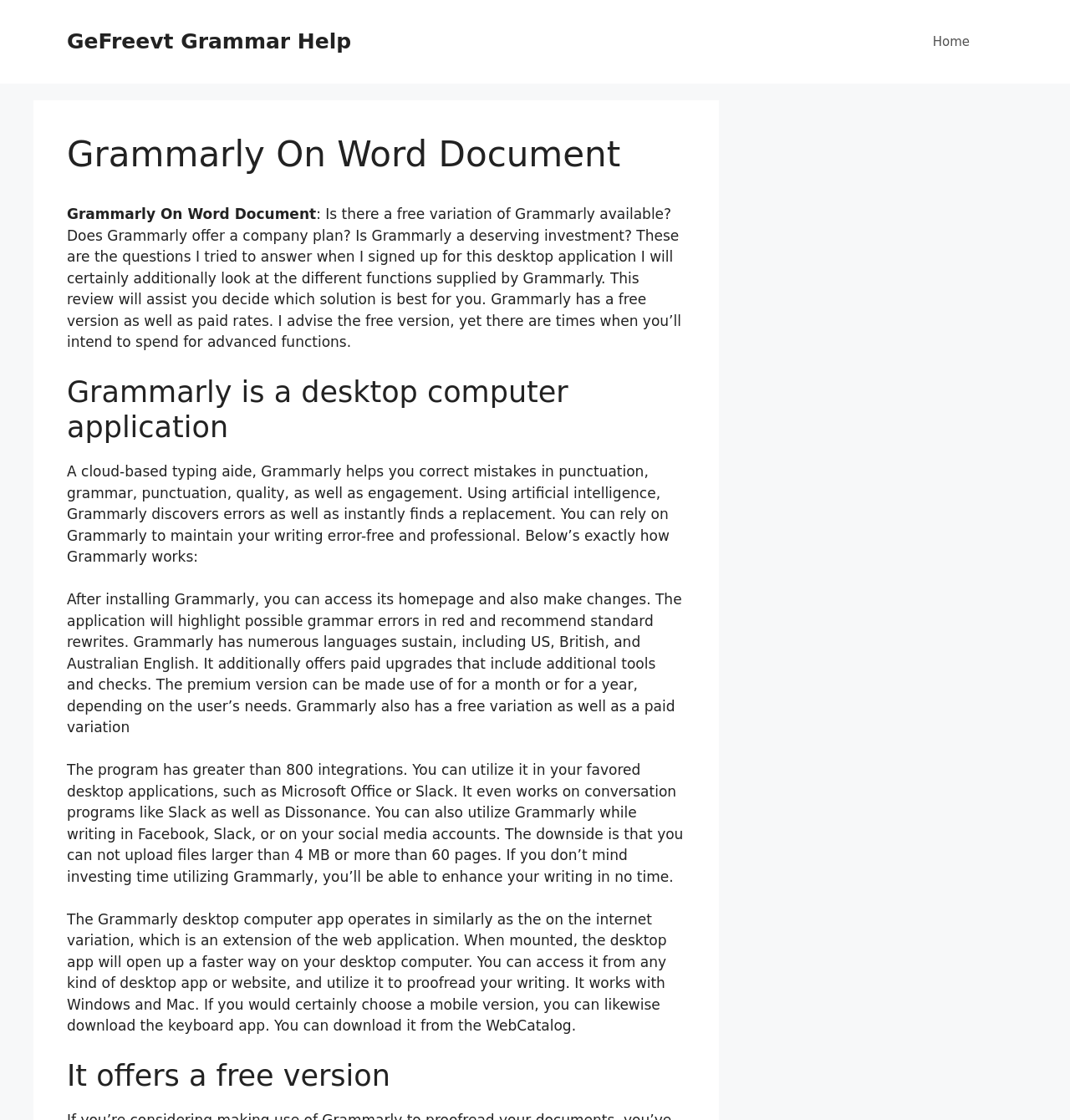How many integrations does Grammarly have?
Please provide a single word or phrase answer based on the image.

Over 800